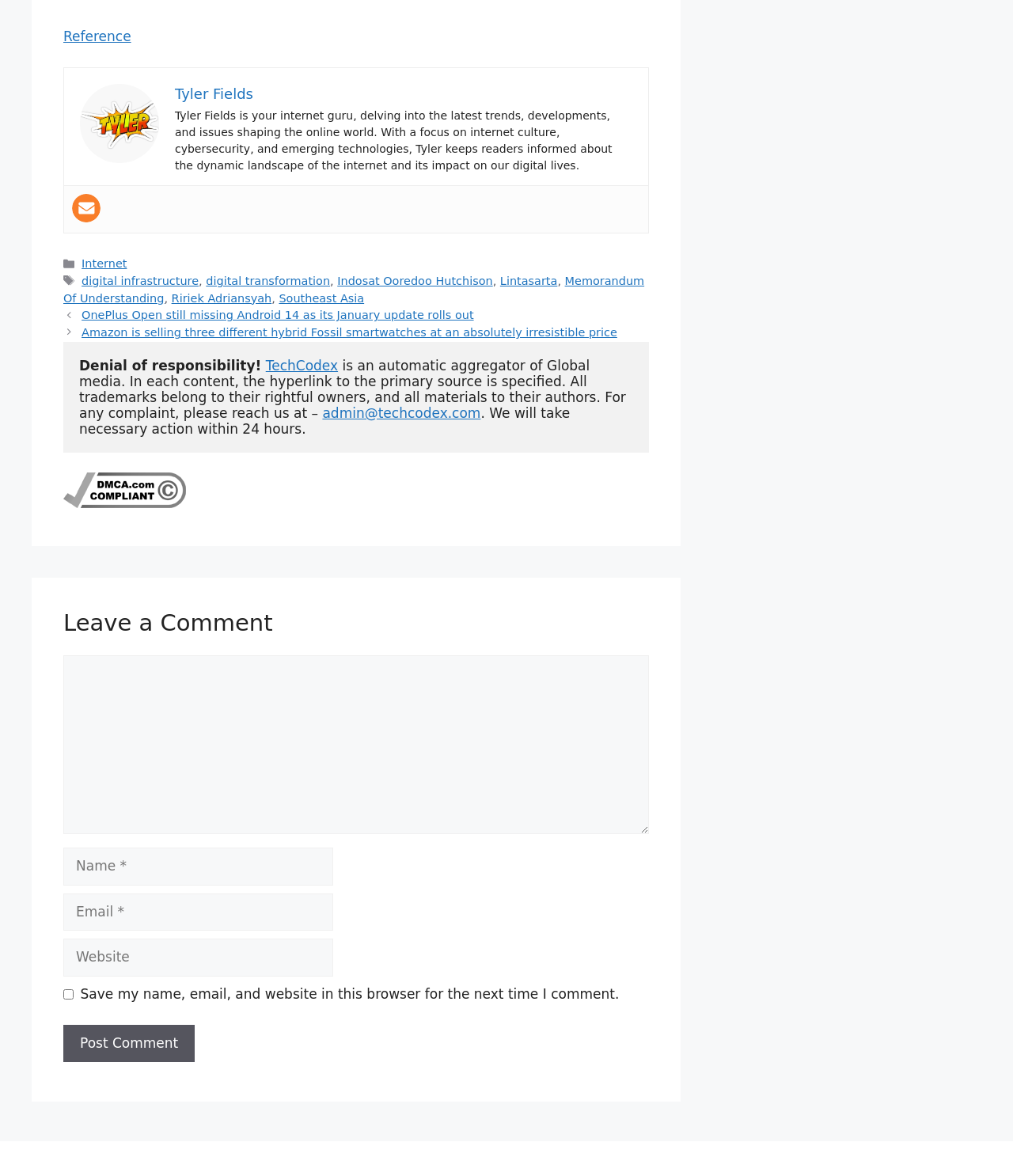Examine the image carefully and respond to the question with a detailed answer: 
What is the category of the post?

The category of the post is mentioned in the link element 'Internet' which is a child of the 'Entry meta' element.